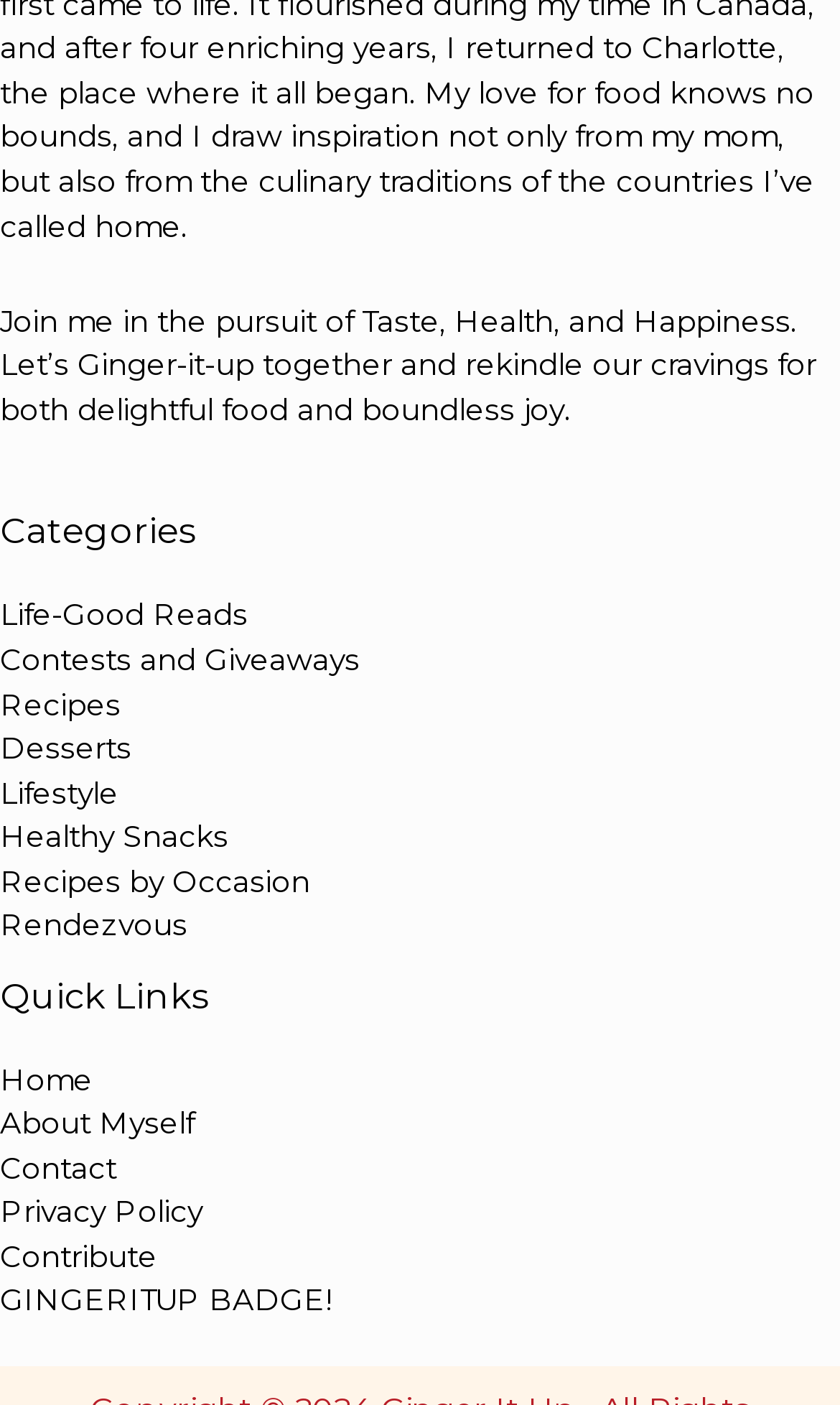Find the bounding box coordinates of the area that needs to be clicked in order to achieve the following instruction: "Check out the Recipes". The coordinates should be specified as four float numbers between 0 and 1, i.e., [left, top, right, bottom].

[0.0, 0.489, 0.144, 0.513]